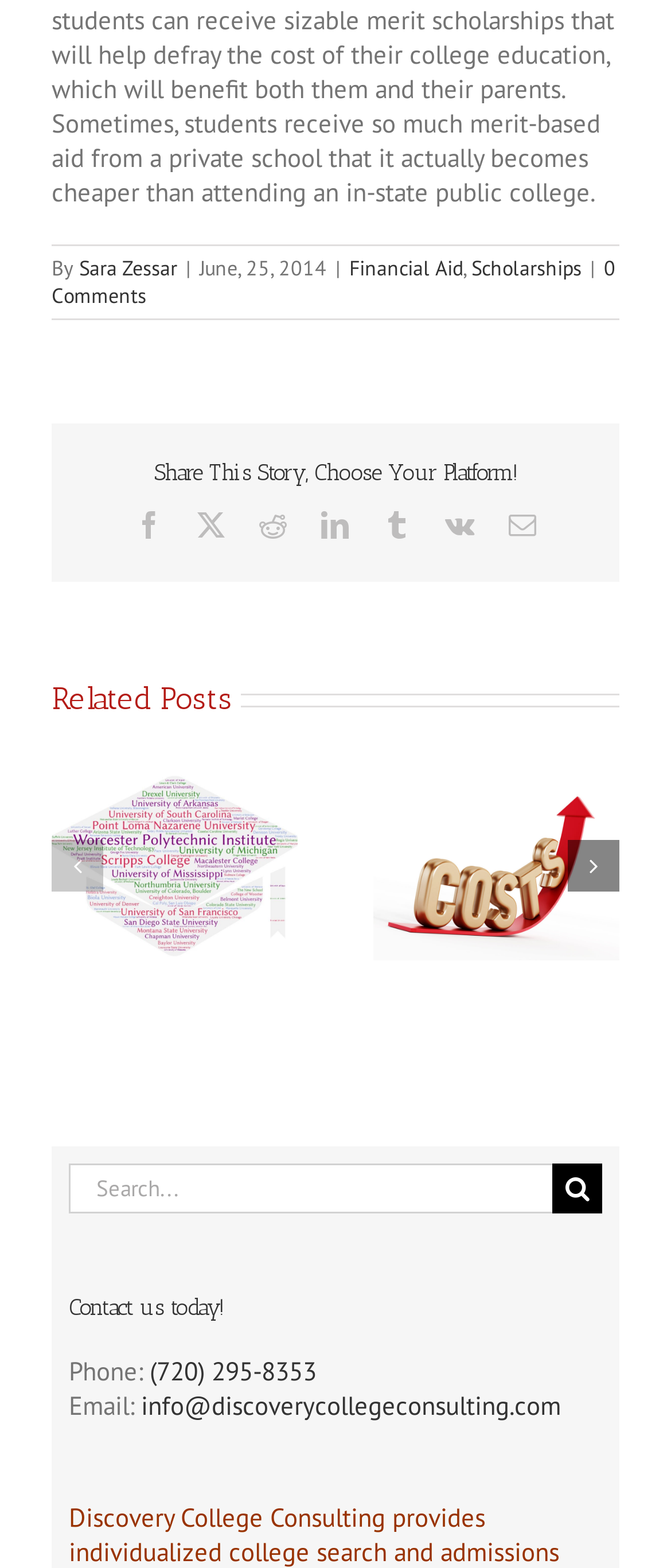How many social media platforms are available to share the story? From the image, respond with a single word or brief phrase.

7